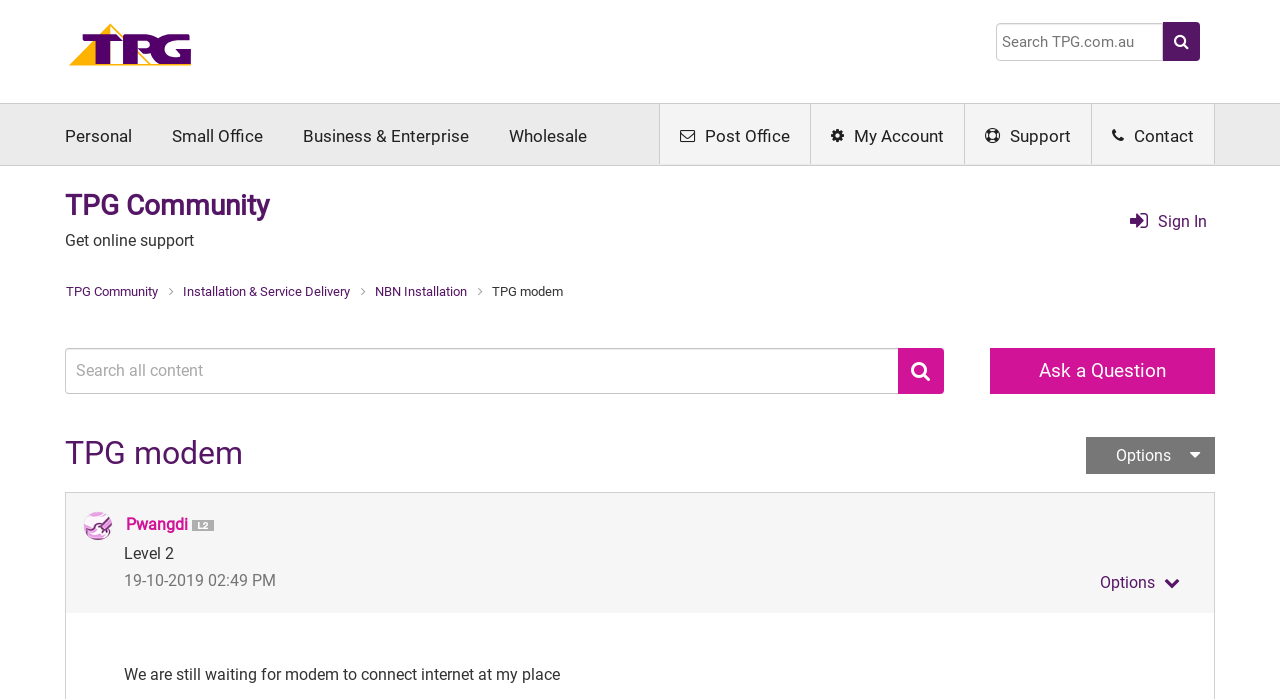What is the current page about?
Examine the image closely and answer the question with as much detail as possible.

Based on the webpage structure and content, I can see that the current page is about TPG modem, specifically a discussion or post about waiting for modem to connect internet at a user's place.